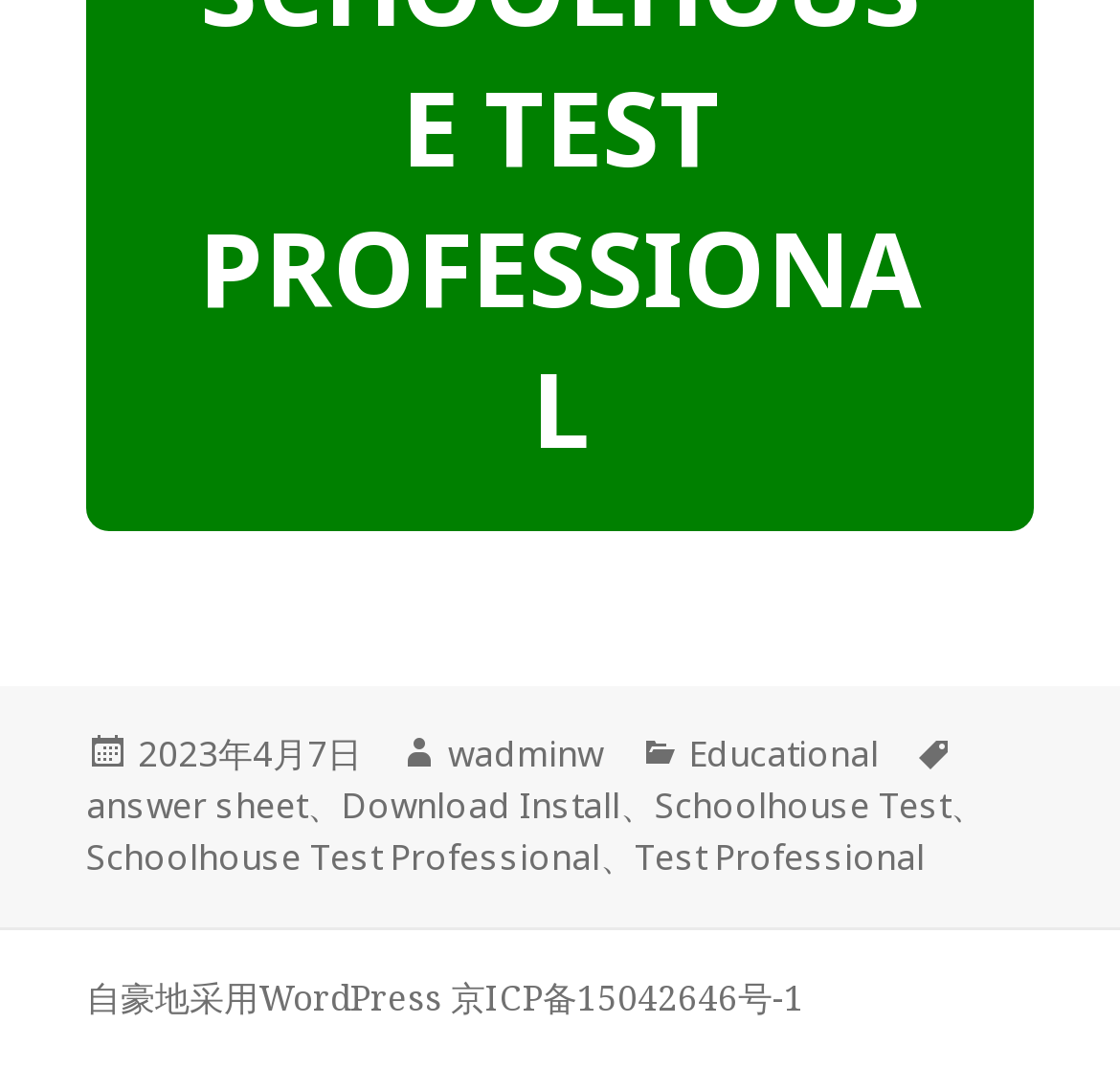What is the publication date of the article?
Refer to the image and provide a detailed answer to the question.

I found the publication date by looking at the footer section of the webpage, where it says '发布于' followed by a link with the date '2023年4月7日'.